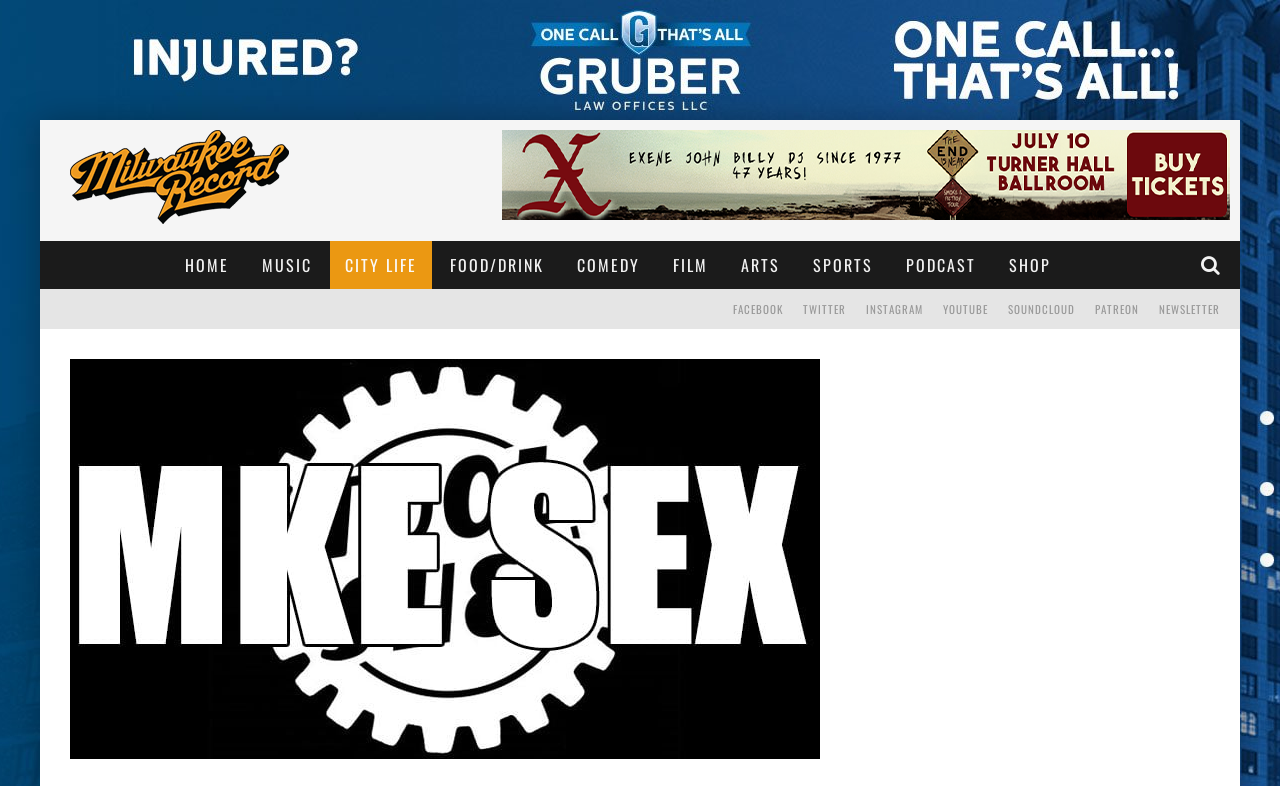Answer the question below using just one word or a short phrase: 
What is the last social media link?

FACEBOOK